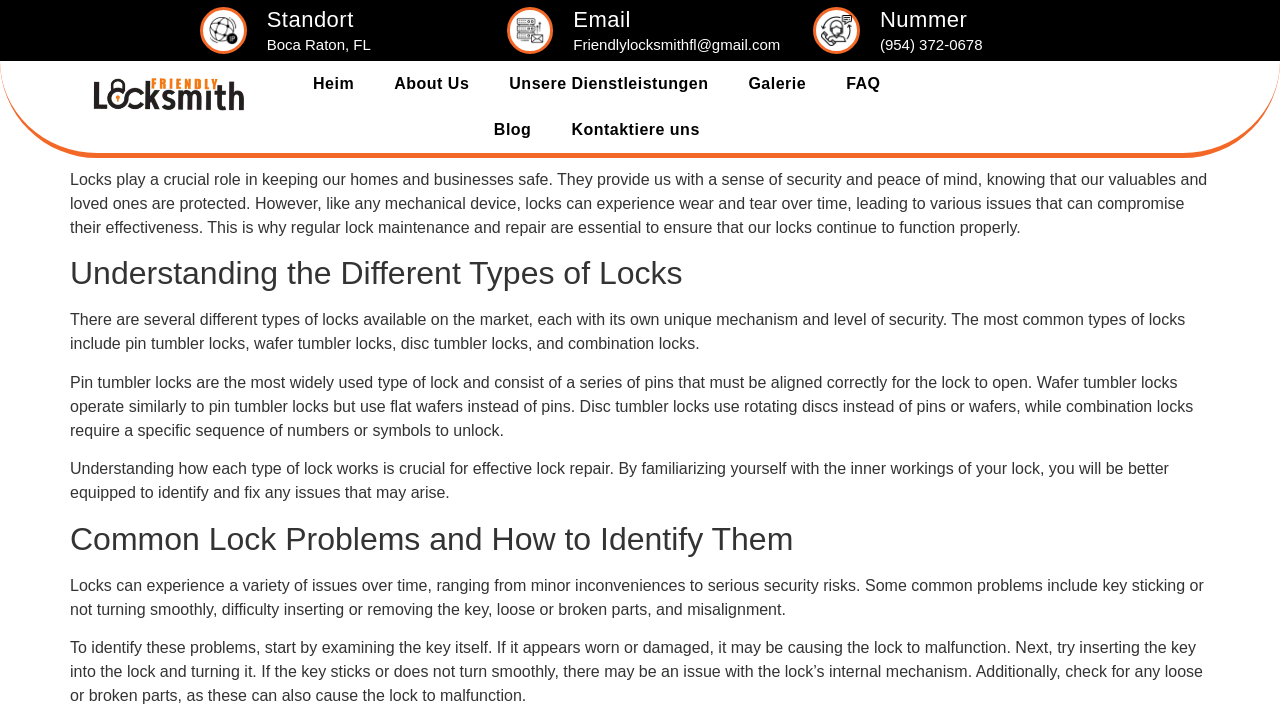Please identify the bounding box coordinates of where to click in order to follow the instruction: "Search for products".

None